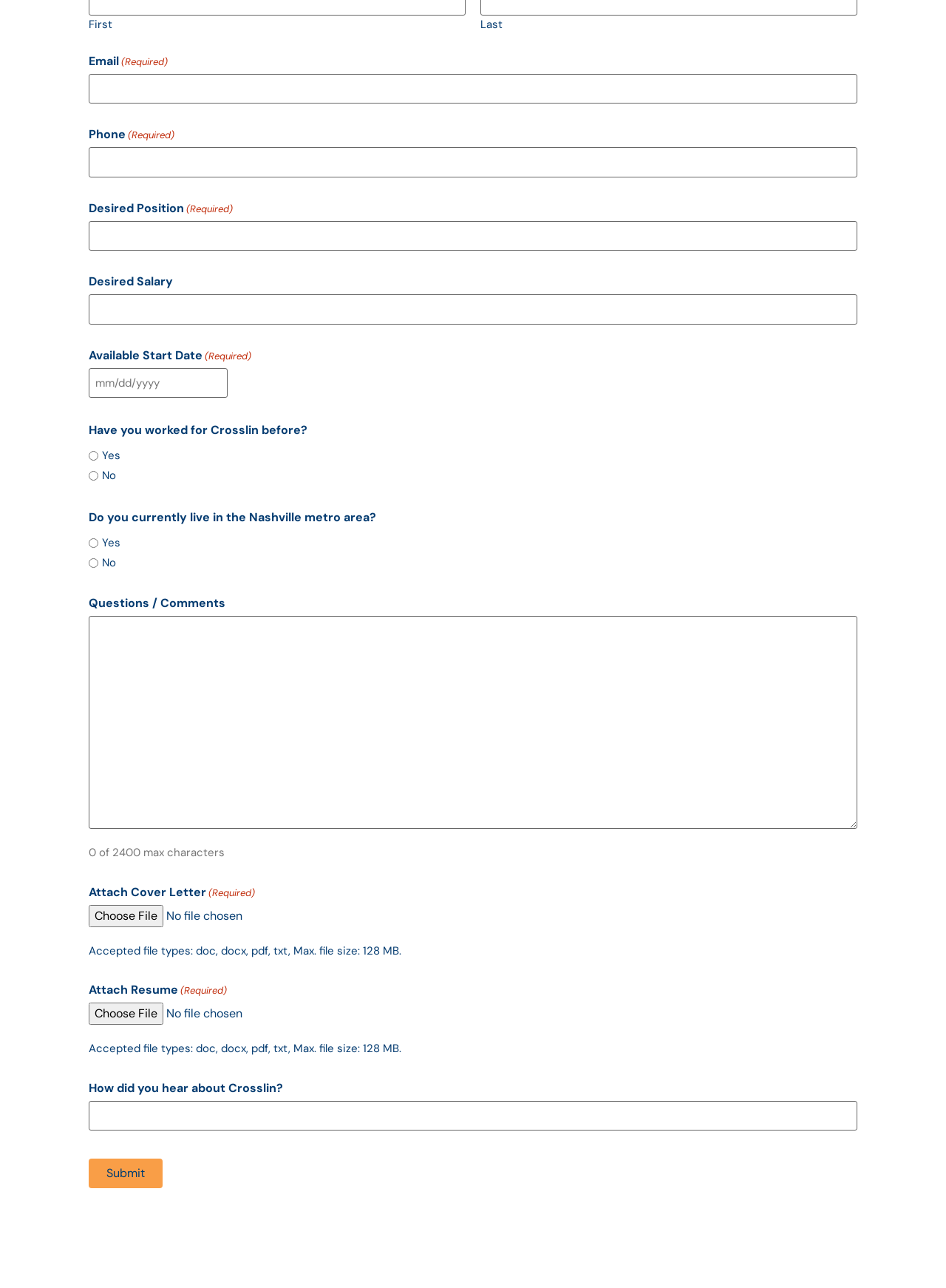Please identify the bounding box coordinates of where to click in order to follow the instruction: "Submit application".

[0.094, 0.9, 0.172, 0.923]